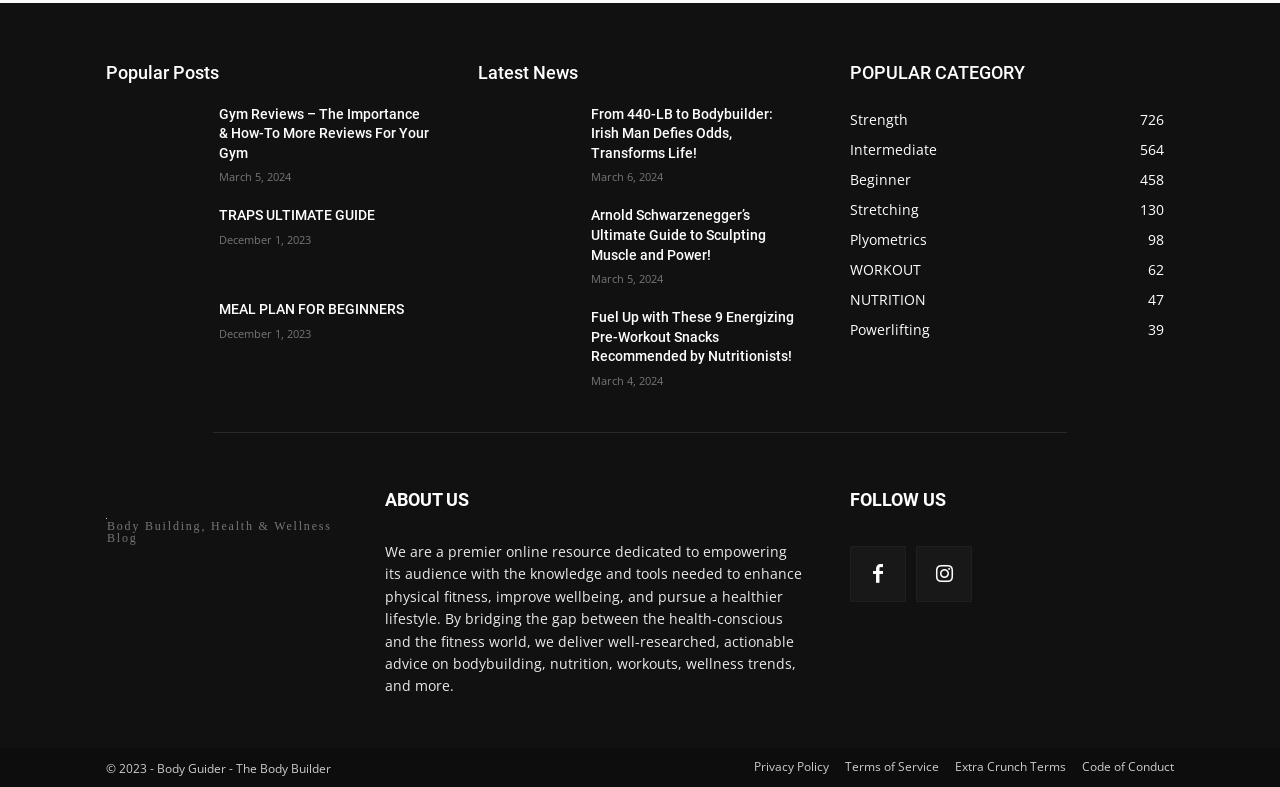Locate the UI element described by Privacy Policy in the provided webpage screenshot. Return the bounding box coordinates in the format (top-left x, top-left y, bottom-right x, bottom-right y), ensuring all values are between 0 and 1.

[0.589, 0.96, 0.648, 0.987]